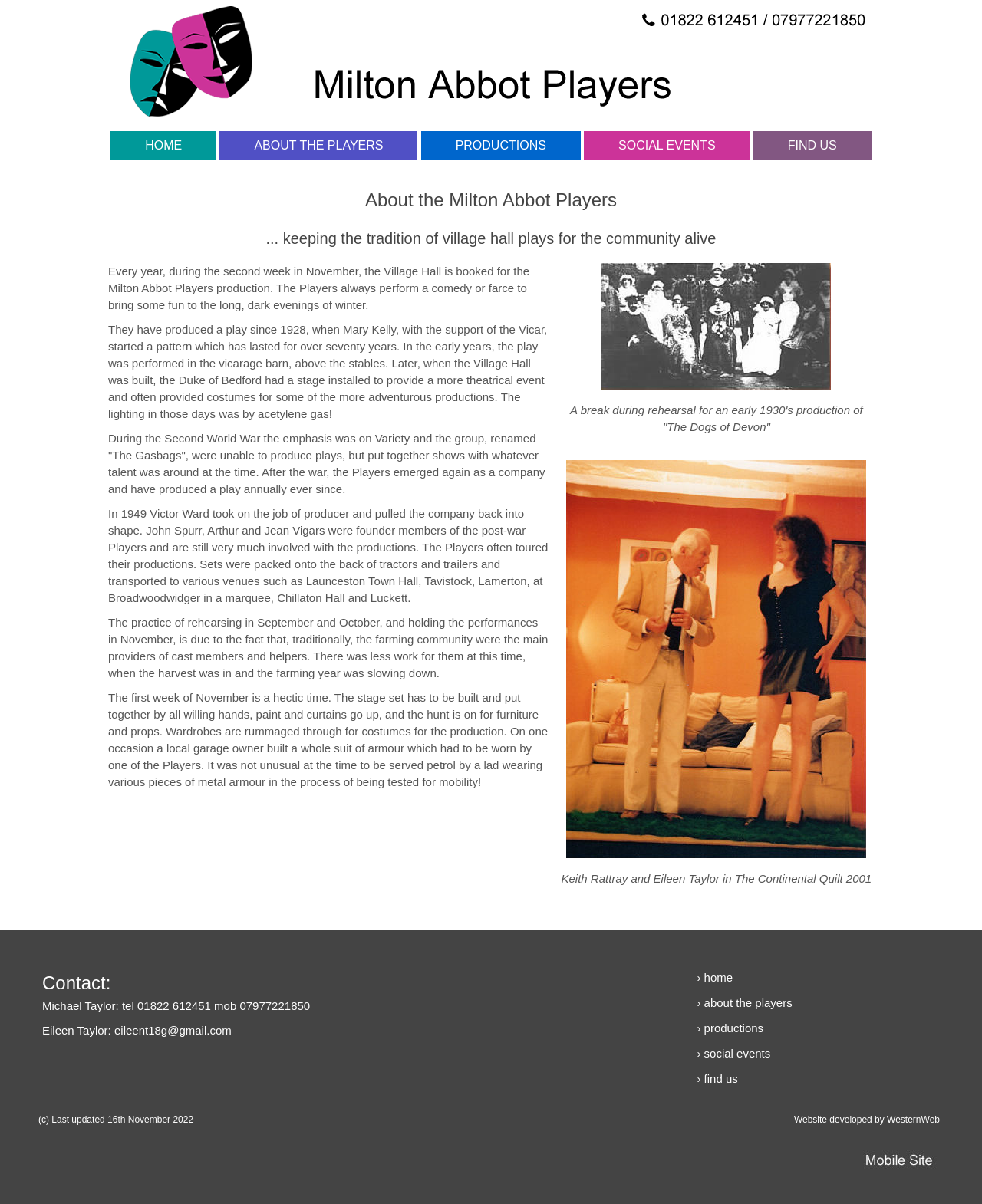Given the element description Website developed by WesternWeb, specify the bounding box coordinates of the corresponding UI element in the format (top-left x, top-left y, bottom-right x, bottom-right y). All values must be between 0 and 1.

[0.809, 0.925, 0.957, 0.934]